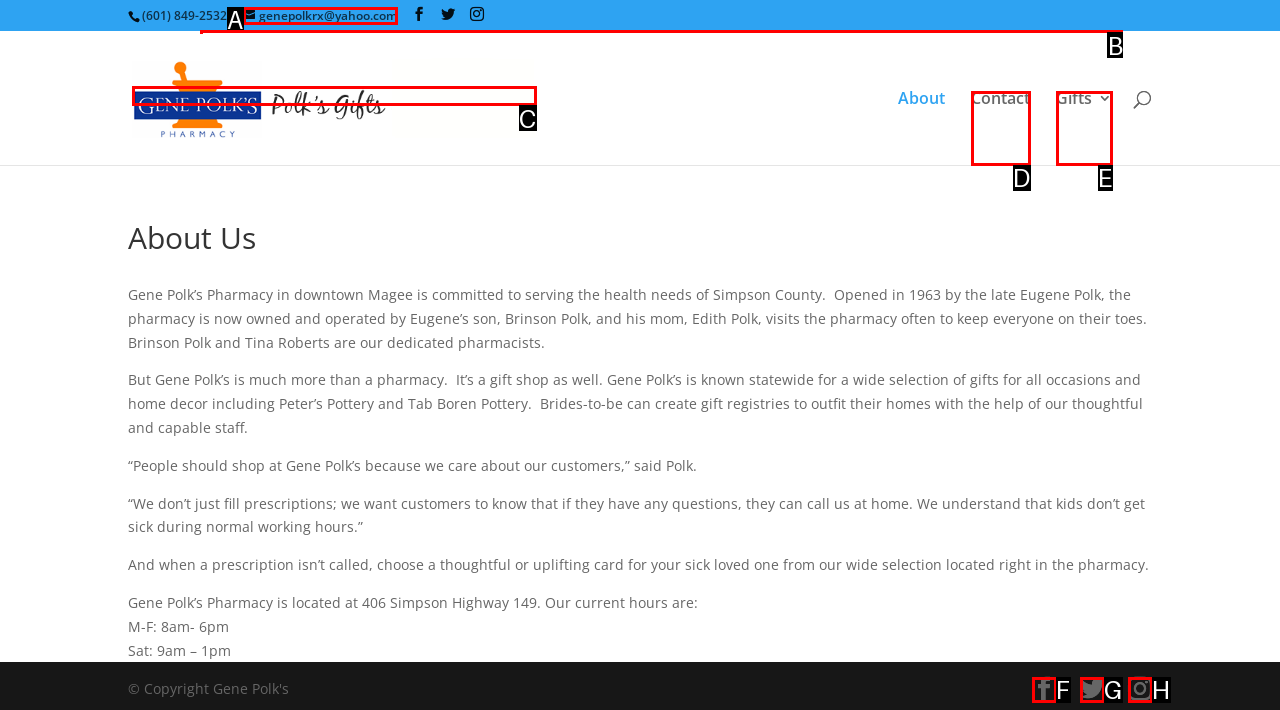Select the appropriate bounding box to fulfill the task: Search for something Respond with the corresponding letter from the choices provided.

B